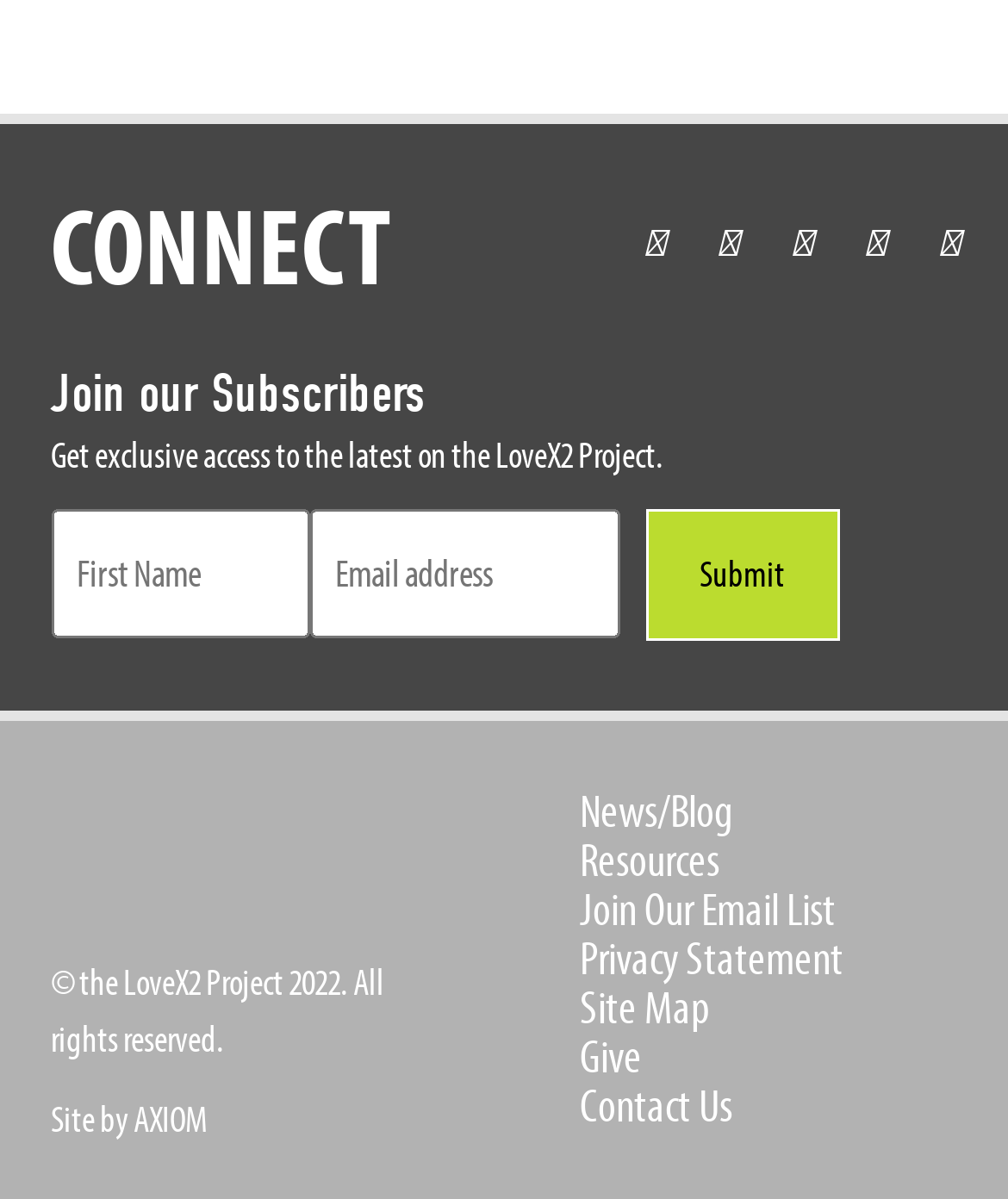Please locate the clickable area by providing the bounding box coordinates to follow this instruction: "Enter email".

[0.306, 0.425, 0.614, 0.533]